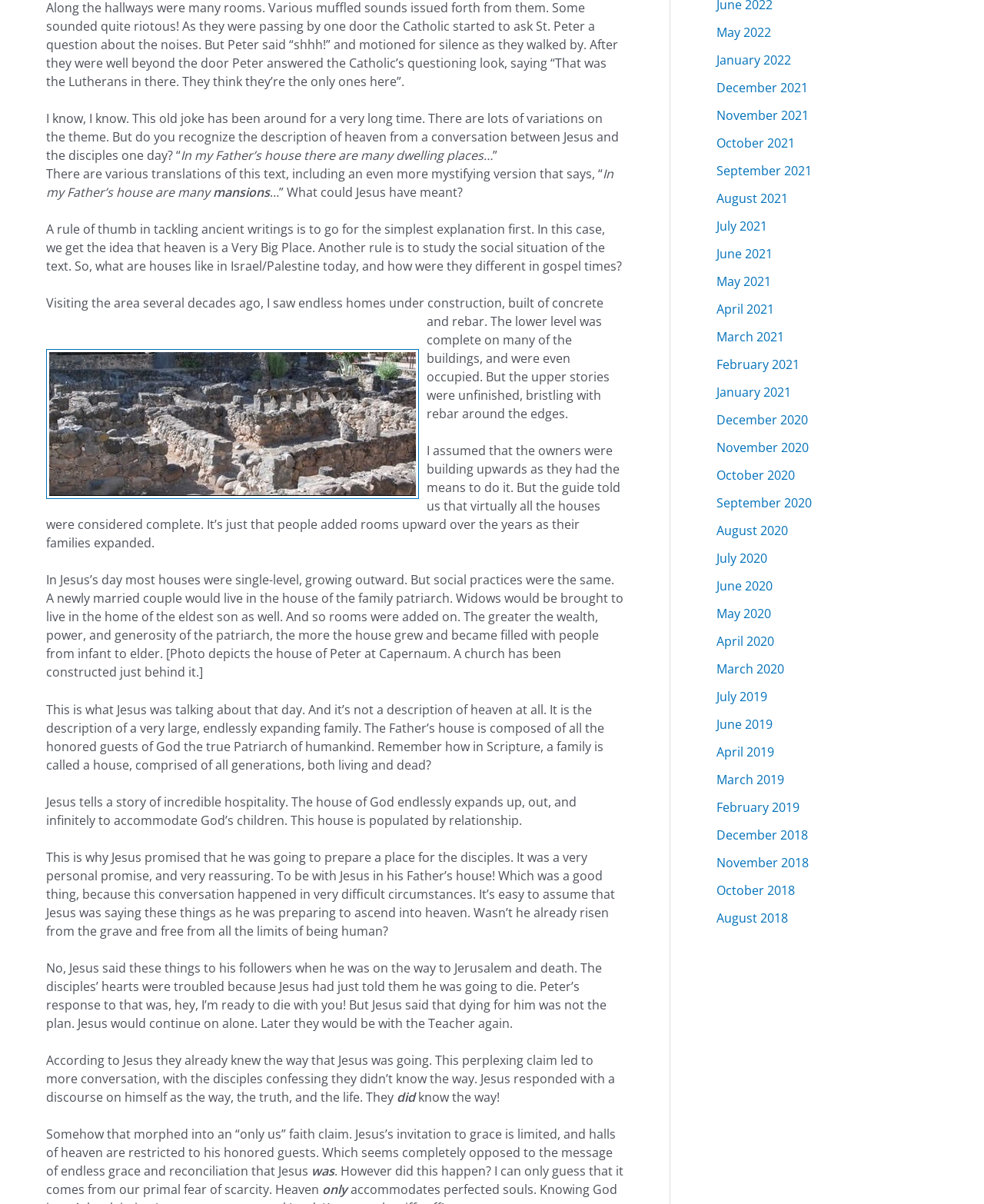Bounding box coordinates are given in the format (top-left x, top-left y, bottom-right x, bottom-right y). All values should be floating point numbers between 0 and 1. Provide the bounding box coordinate for the UI element described as: March 2021

[0.728, 0.273, 0.797, 0.287]